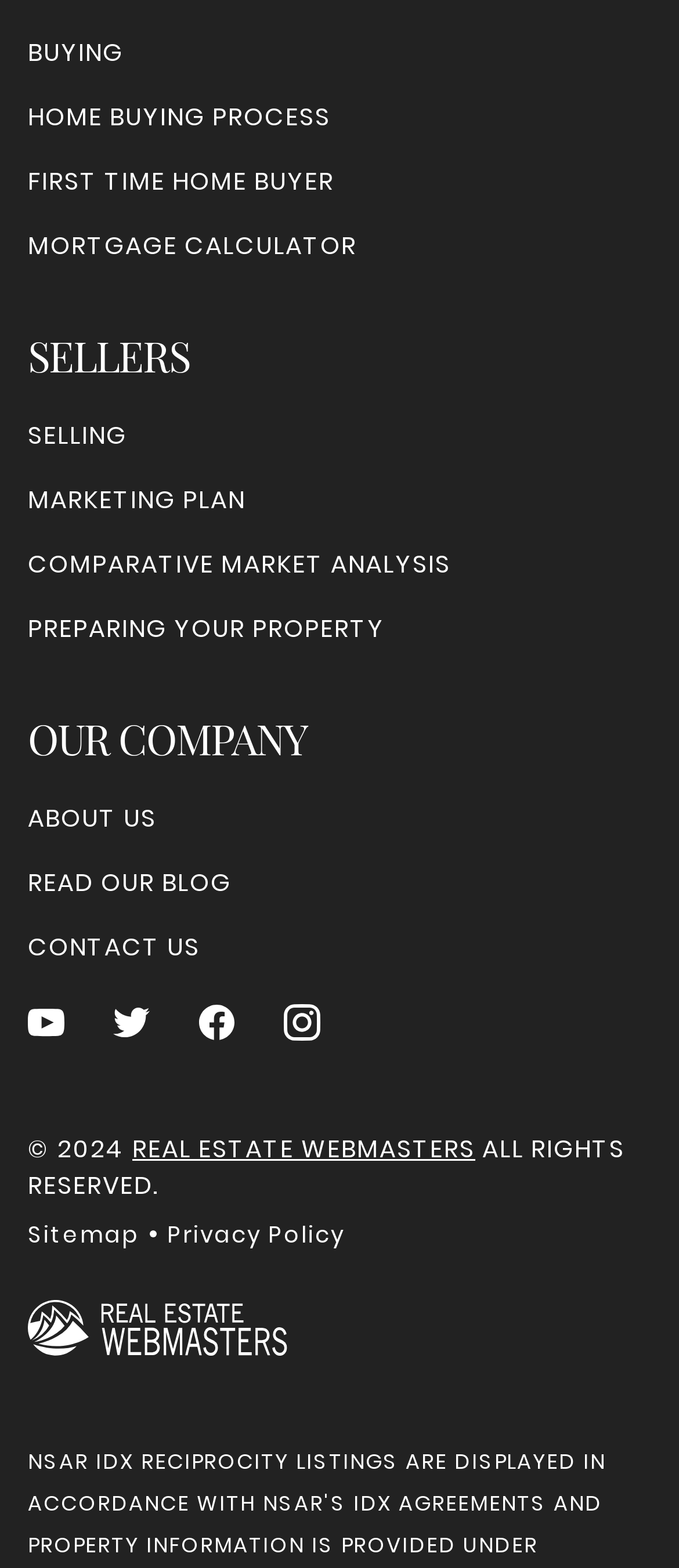Answer the question below using just one word or a short phrase: 
What is the copyright year of the website?

2024